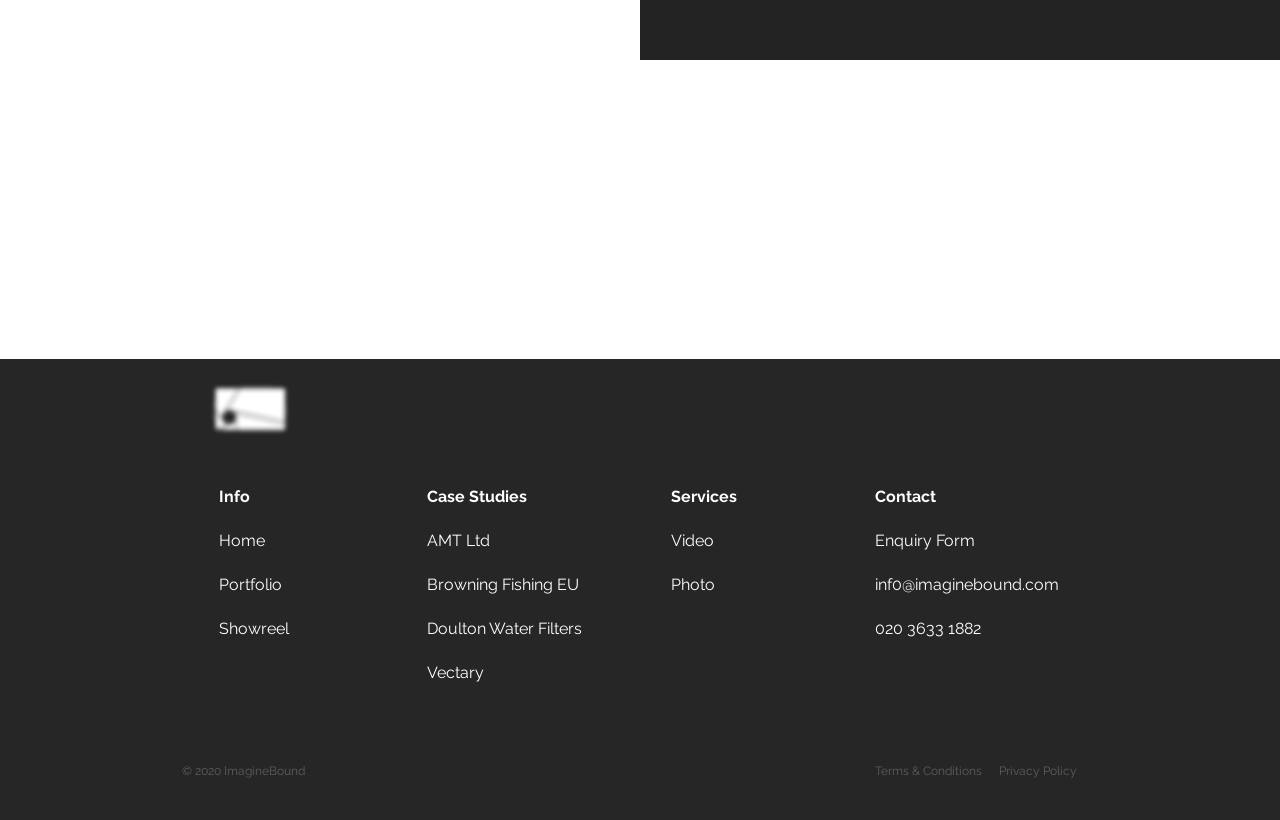Extract the bounding box coordinates of the UI element described: "inf0@imaginebound.com". Provide the coordinates in the format [left, top, right, bottom] with values ranging from 0 to 1.

[0.684, 0.702, 0.827, 0.727]